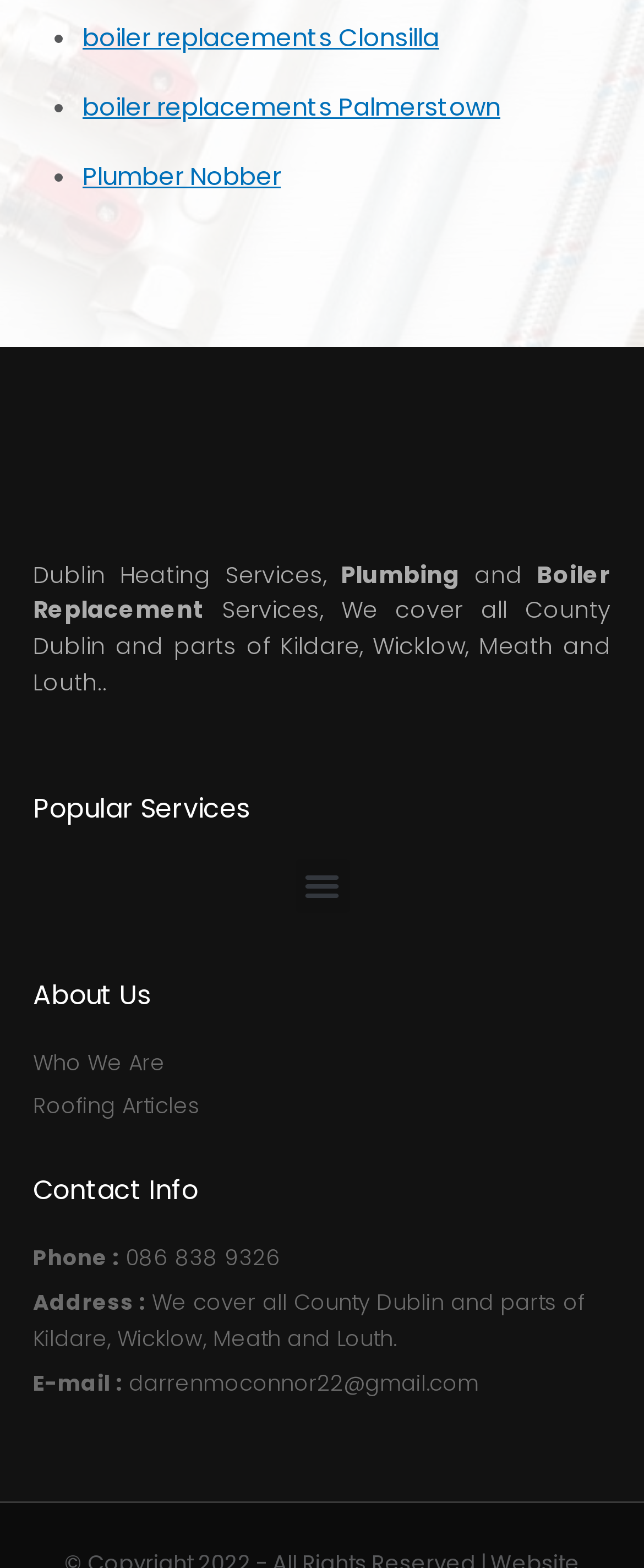Determine the bounding box coordinates for the HTML element described here: "Phone : 086 838 9326".

[0.051, 0.791, 0.949, 0.814]